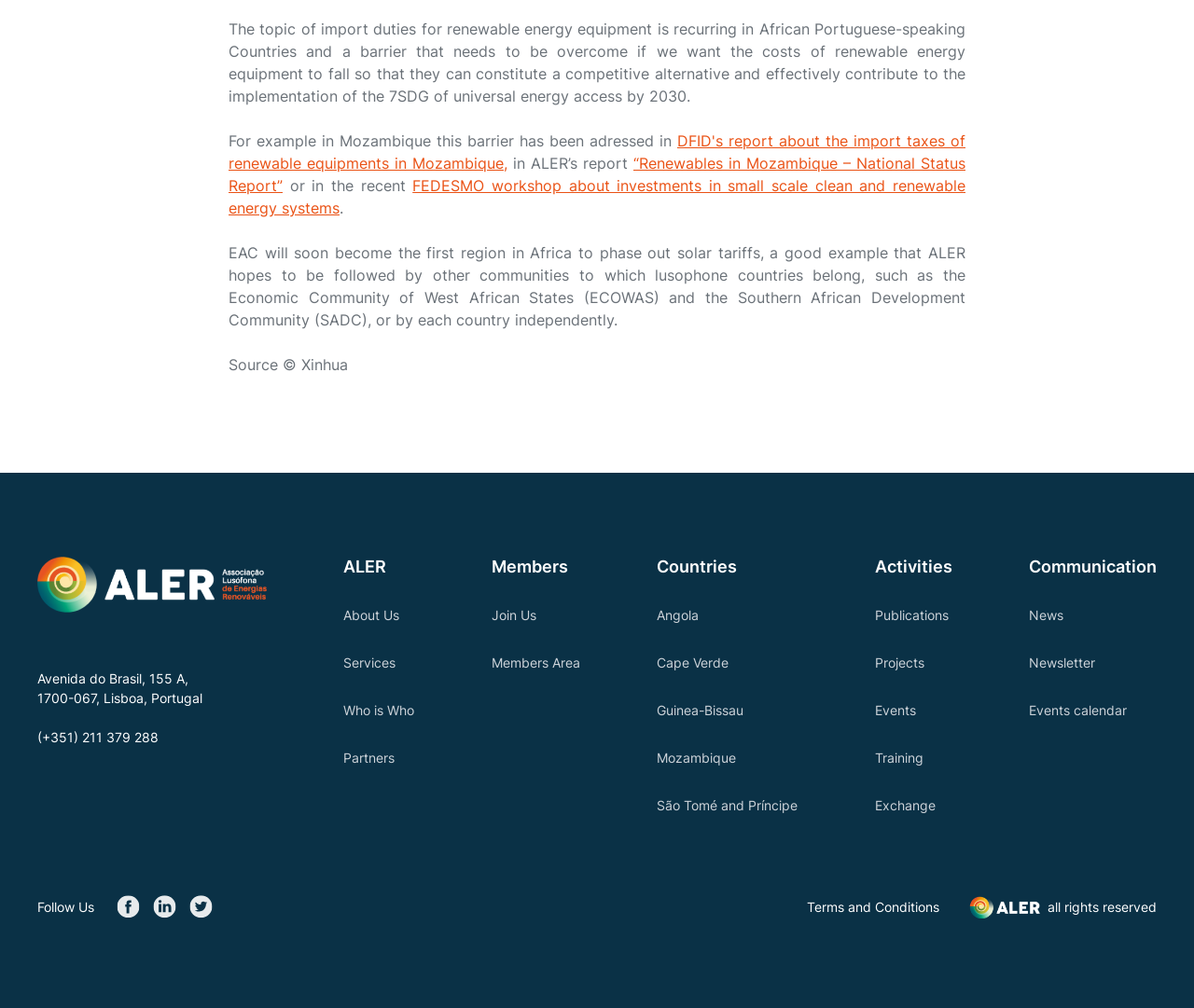Refer to the image and provide an in-depth answer to the question:
What is the address of ALER?

The address of ALER is mentioned at the bottom of the webpage, which is Avenida do Brasil, 155 A, 1700-067, Lisboa, Portugal.